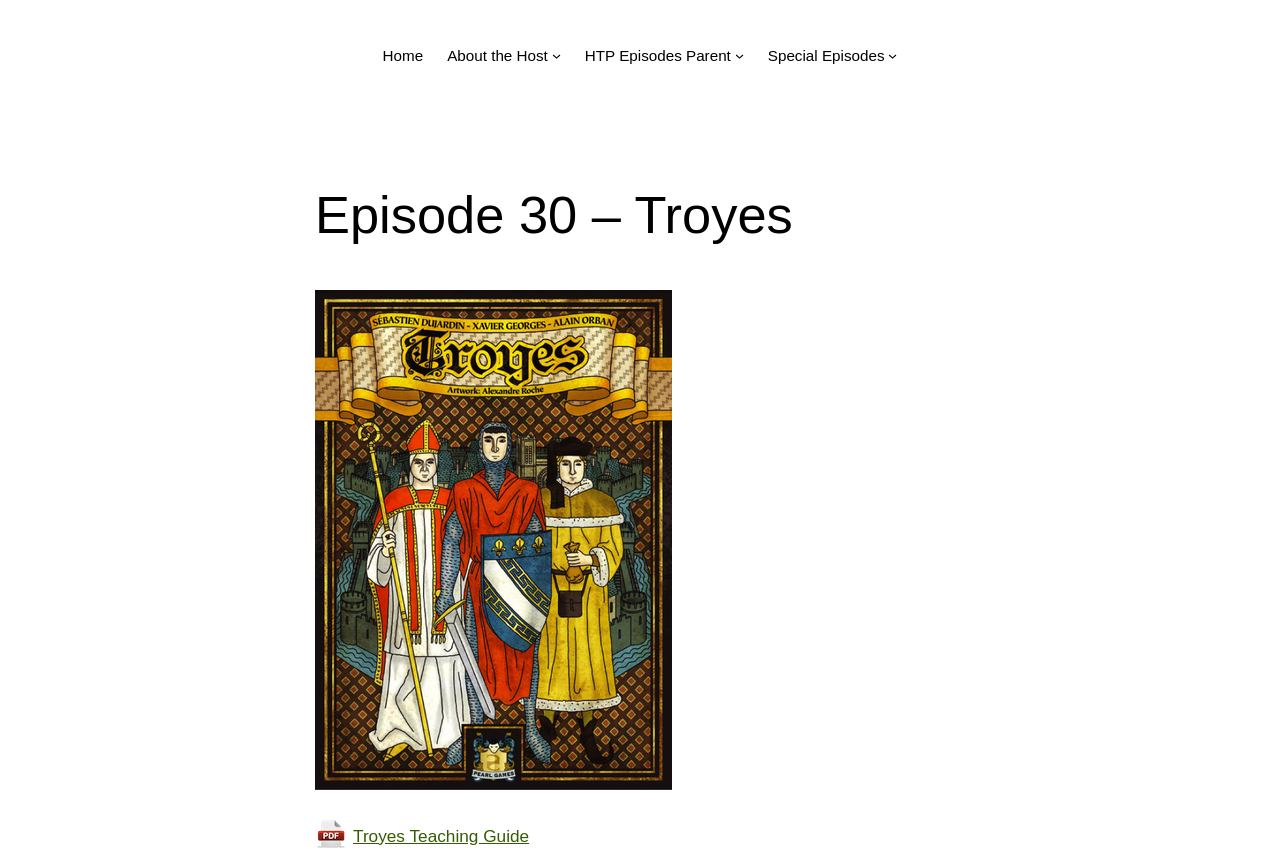Give an in-depth explanation of the webpage layout and content.

The webpage is about Episode 30 of a podcast or series, specifically focused on Troyes. At the top, there is a navigation menu that spans about half of the screen width, containing links to "Home", "About the Host", "HTP Episodes Parent", and "Special Episodes". Each of these links has a corresponding submenu button next to it.

Below the navigation menu, there is a prominent heading that reads "Episode 30 – Troyes", taking up about half of the screen width. 

On the left side of the screen, there is an image that takes up about a quarter of the screen height. 

At the bottom of the screen, there are two links: one is empty, and the other is labeled "Troyes Teaching Guide". The empty link is positioned above the "Troyes Teaching Guide" link.